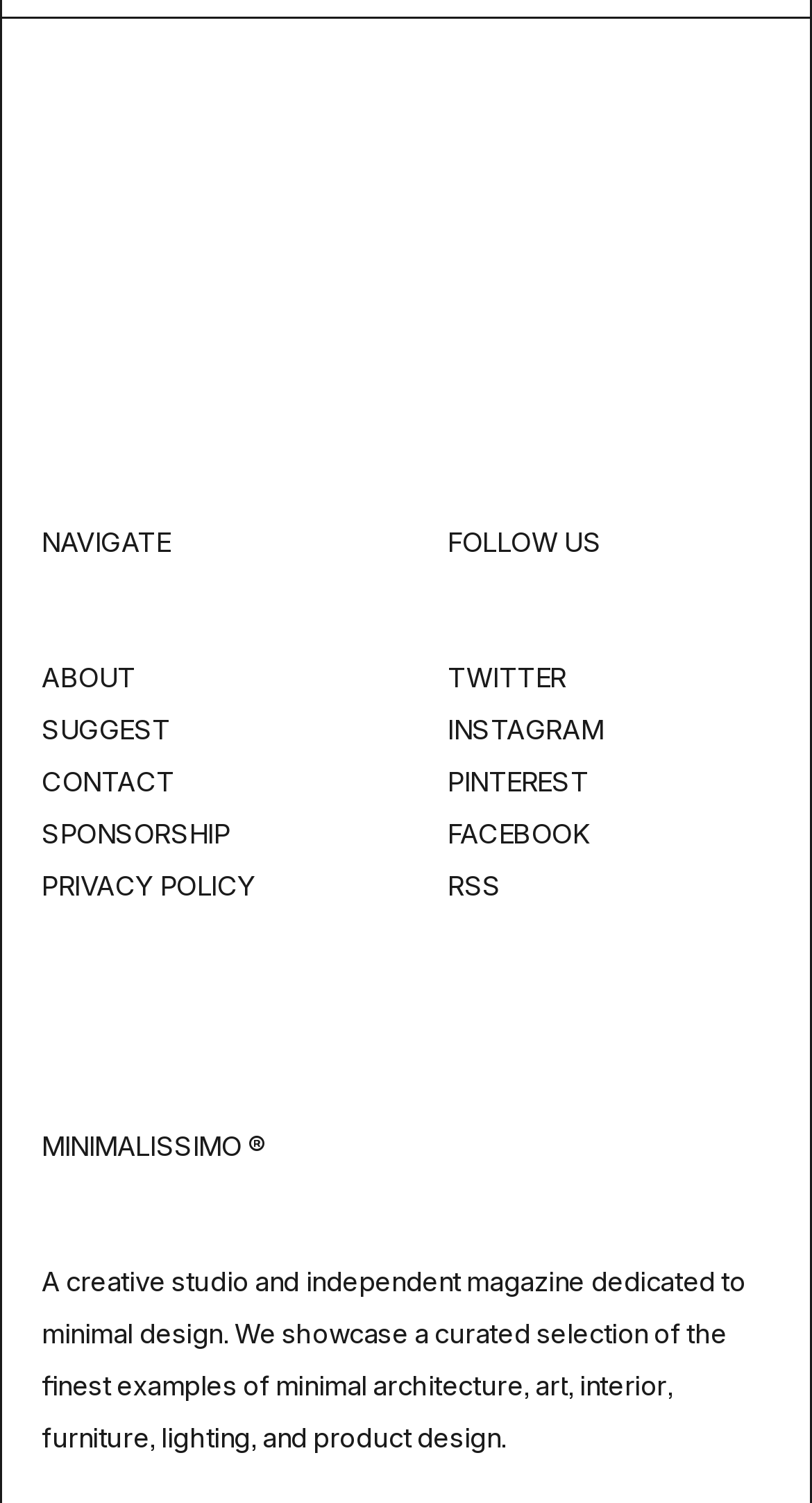Please locate the bounding box coordinates of the element's region that needs to be clicked to follow the instruction: "click TWITTER". The bounding box coordinates should be provided as four float numbers between 0 and 1, i.e., [left, top, right, bottom].

[0.551, 0.439, 0.697, 0.461]